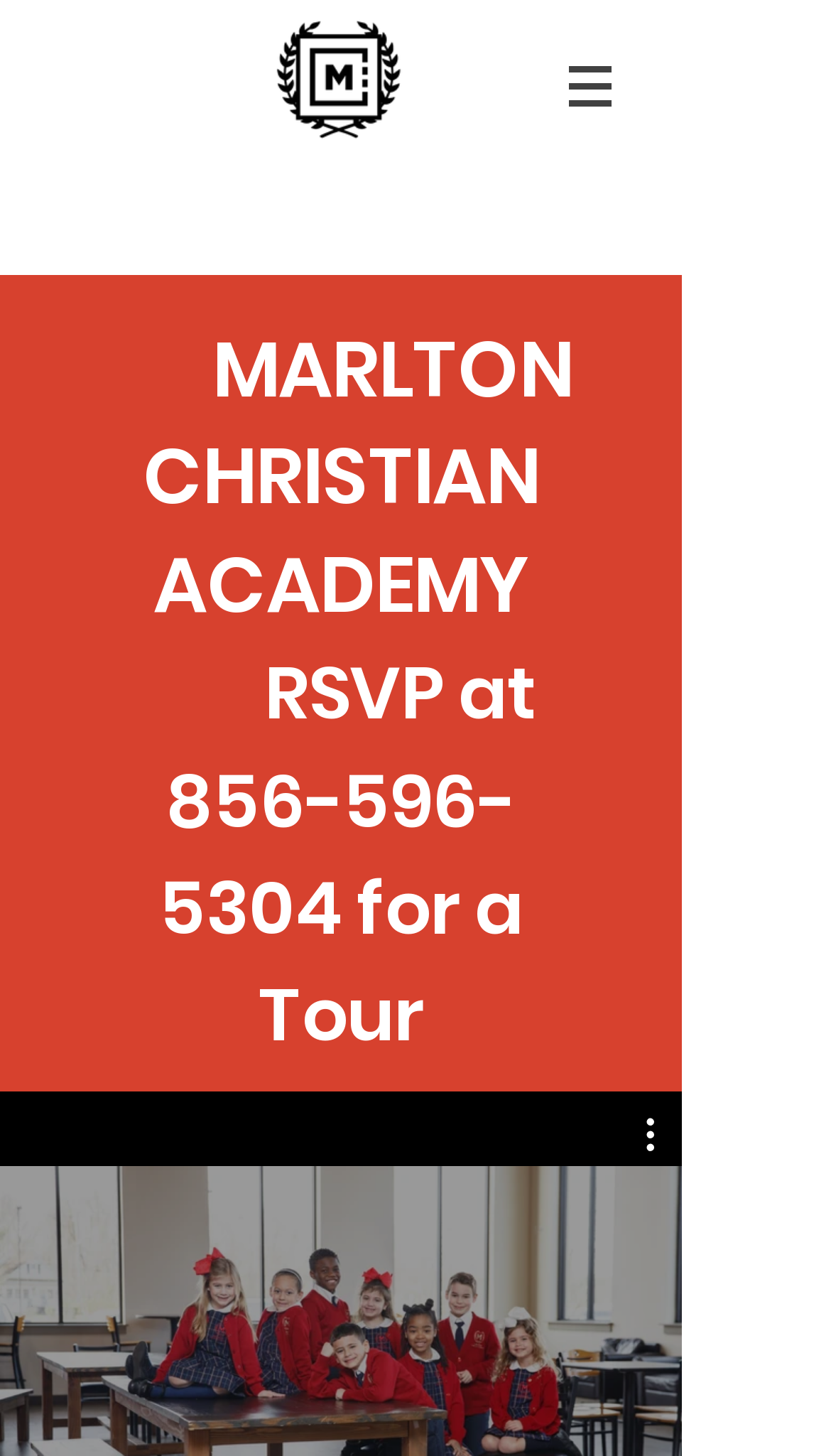What is the purpose of the button with a menu icon?
Carefully analyze the image and provide a thorough answer to the question.

The button with a menu icon is located at the top right corner of the webpage, and its purpose is to open a menu when clicked, which likely contains navigation options for the website.